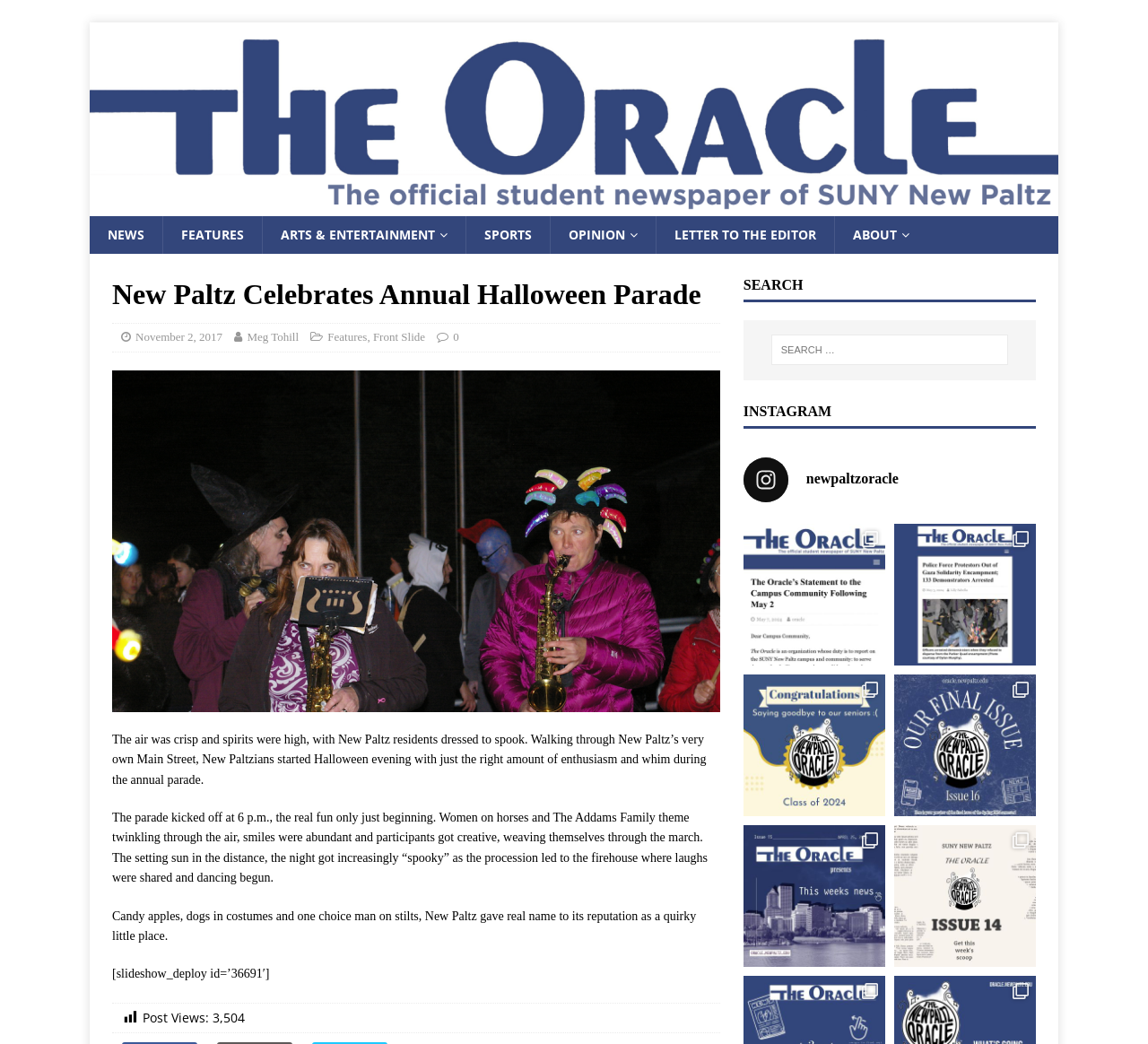How many post views are mentioned in the article?
Based on the screenshot, provide your answer in one word or phrase.

3,504